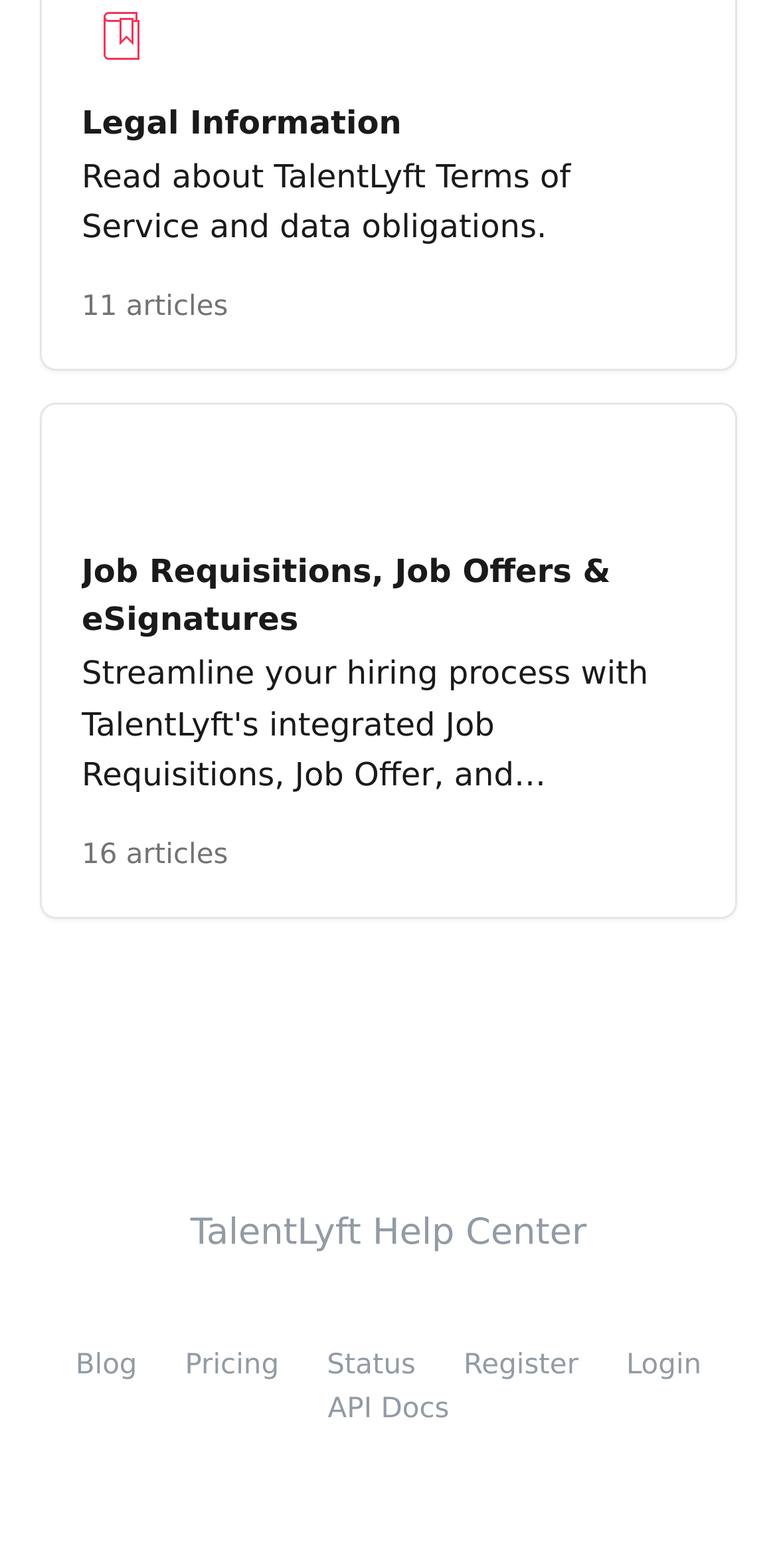Using the given description, provide the bounding box coordinates formatted as (top-left x, top-left y, bottom-right x, bottom-right y), with all values being floating point numbers between 0 and 1. Description: TalentLyft Help Center

[0.245, 0.773, 0.755, 0.8]